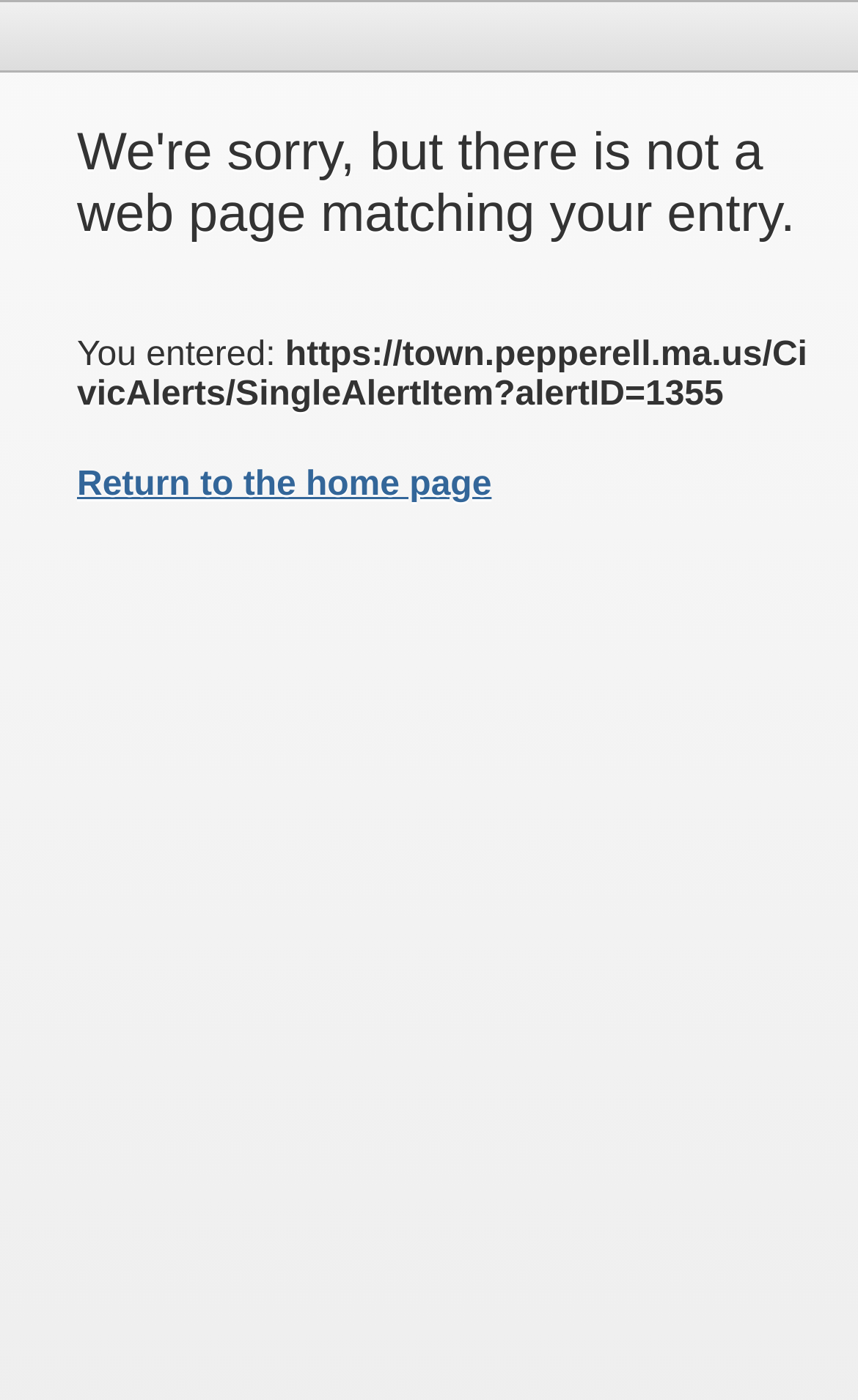What is the suggested action for the user?
Using the information from the image, provide a comprehensive answer to the question.

I found a gridcell element with the text 'Return to the home page' which is a part of a table with the description 'Item no longer available'. This element also contains a link with the same text, suggesting that the webpage is suggesting the user to return to the home page.